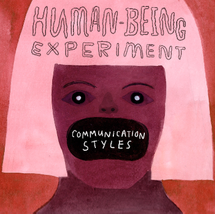Answer the question using only one word or a concise phrase: What is written inside the figure's mouth?

COMMUNICATION STYLES